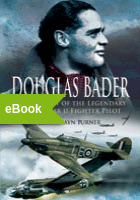What is depicted below the portrait of Bader?
Answer the question using a single word or phrase, according to the image.

A vintage aircraft